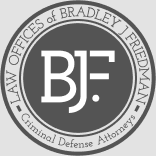What is the specialty of the law office?
Give a detailed and exhaustive answer to the question.

The phrase 'Criminal Defense Attorneys' is highlighted below the initials in the logo, which suggests that the law office specializes in providing legal representation in criminal defense cases.